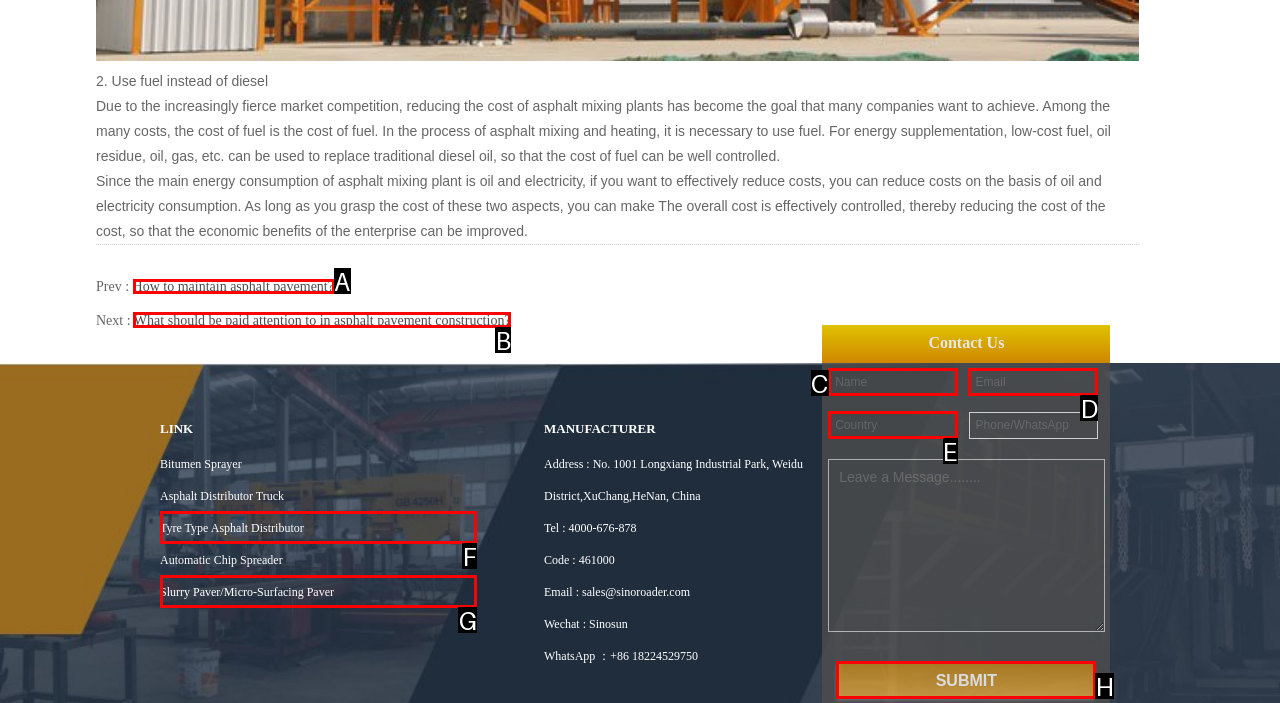Identify the correct HTML element to click to accomplish this task: Click on the link to learn how to maintain asphalt pavement
Respond with the letter corresponding to the correct choice.

A